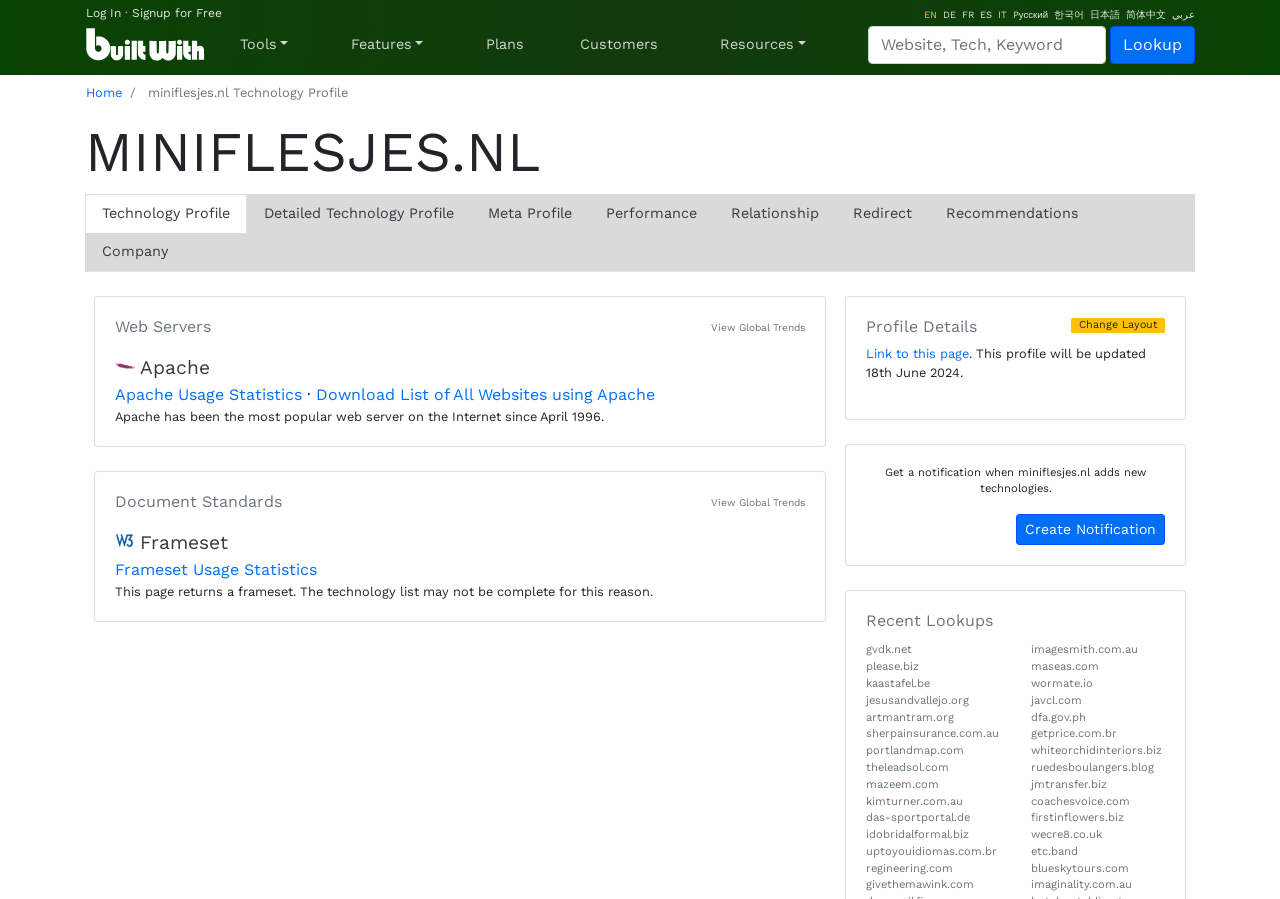Kindly respond to the following question with a single word or a brief phrase: 
What is the website's technology profile about?

miniflesjes.nl